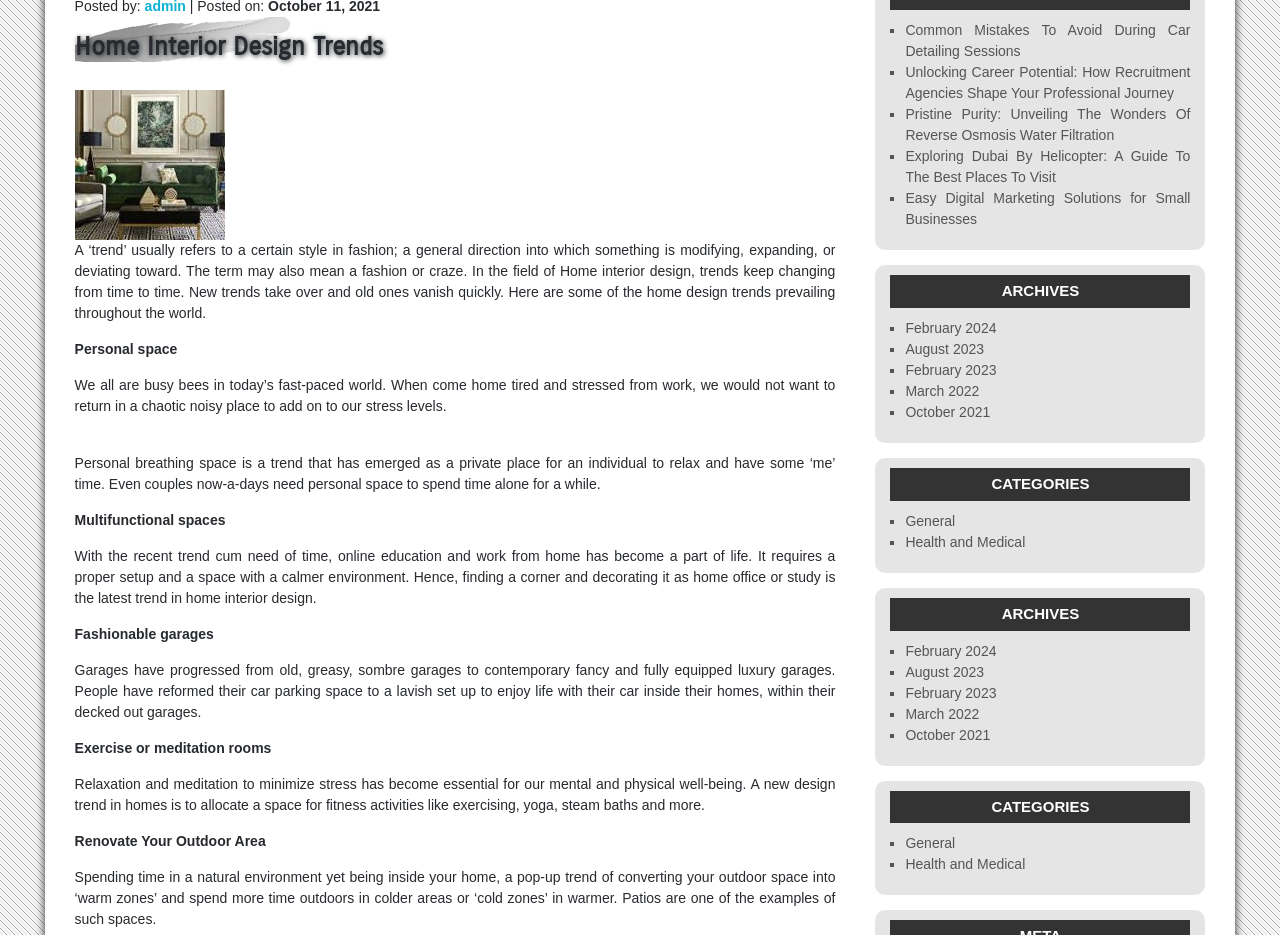Using the webpage screenshot, find the UI element described by Home Interior Design Trends. Provide the bounding box coordinates in the format (top-left x, top-left y, bottom-right x, bottom-right y), ensuring all values are floating point numbers between 0 and 1.

[0.058, 0.018, 0.653, 0.073]